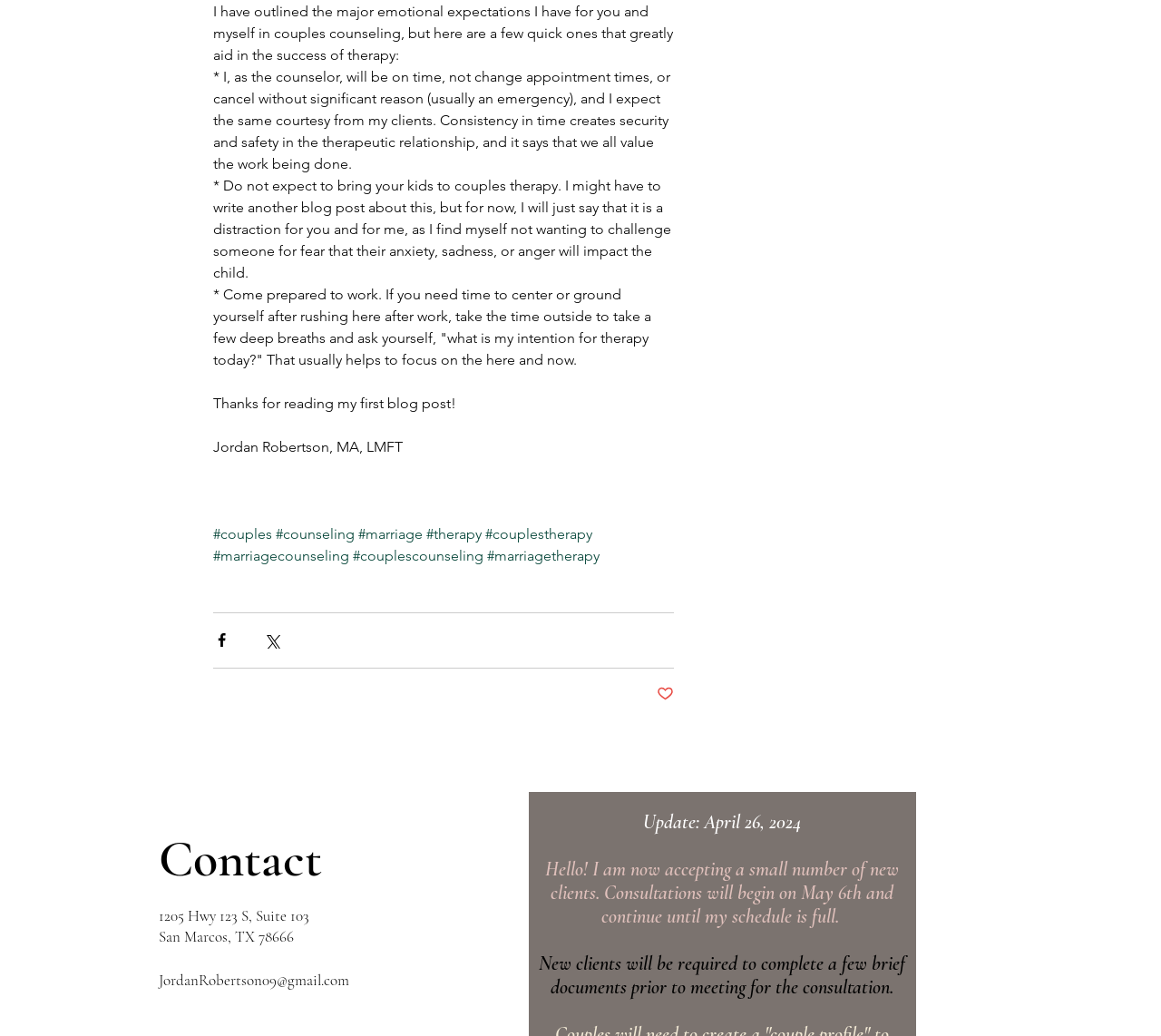Find and indicate the bounding box coordinates of the region you should select to follow the given instruction: "Click the 'Share via Twitter' button".

[0.227, 0.61, 0.241, 0.626]